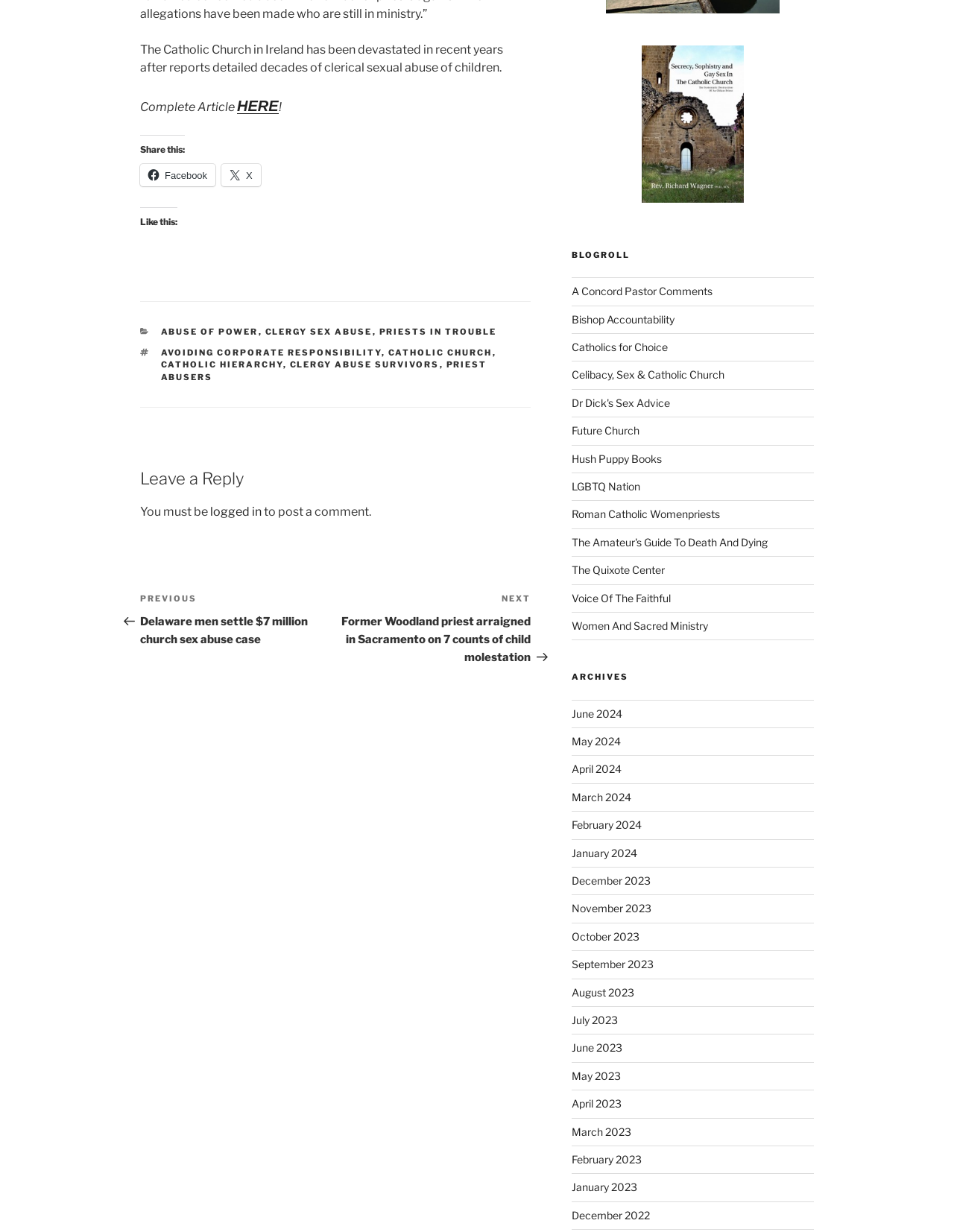Identify the bounding box coordinates of the region that needs to be clicked to carry out this instruction: "Share this on Facebook". Provide these coordinates as four float numbers ranging from 0 to 1, i.e., [left, top, right, bottom].

[0.147, 0.133, 0.226, 0.151]